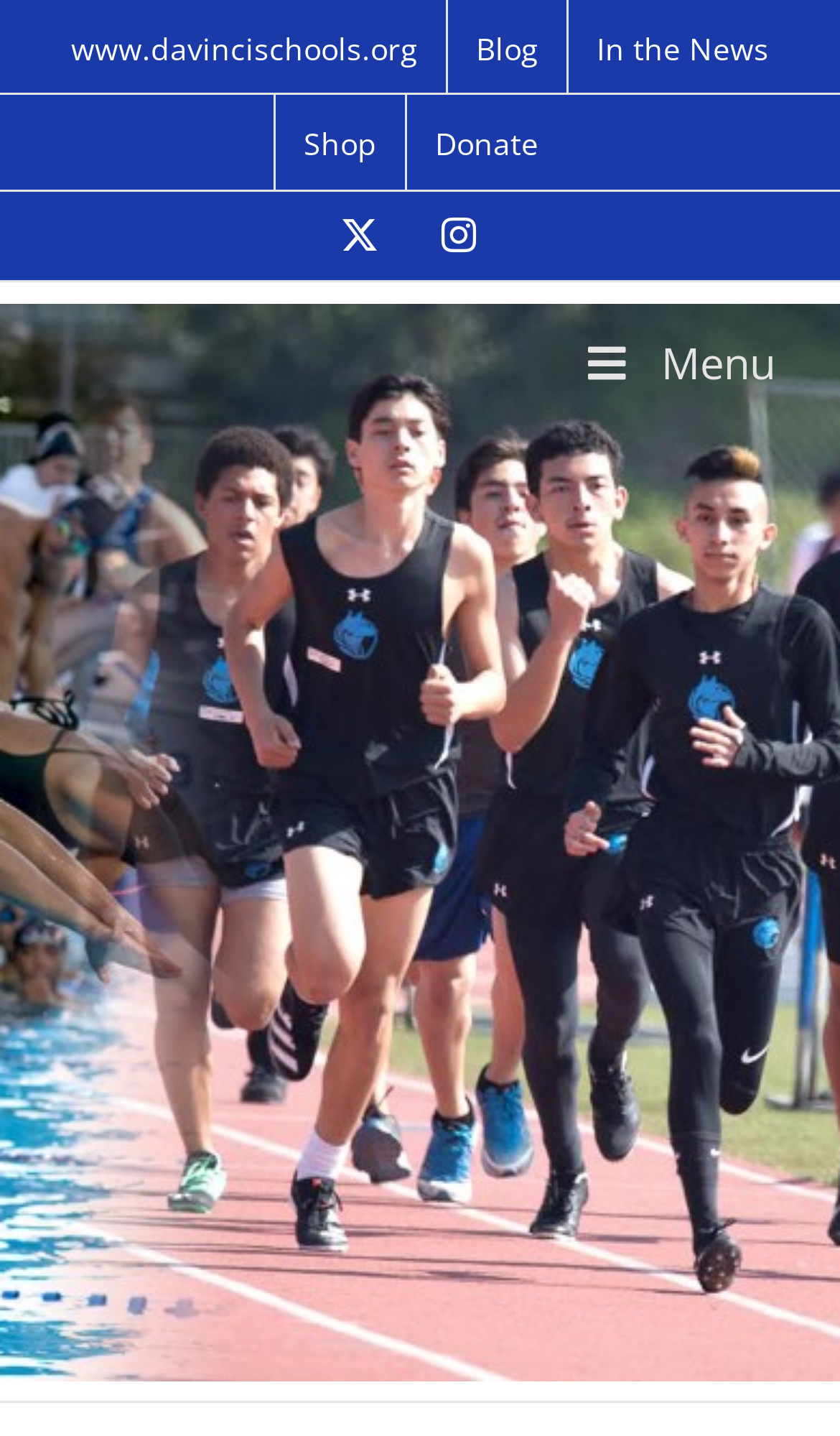Could you find the bounding box coordinates of the clickable area to complete this instruction: "Read the blog"?

[0.533, 0.0, 0.674, 0.066]